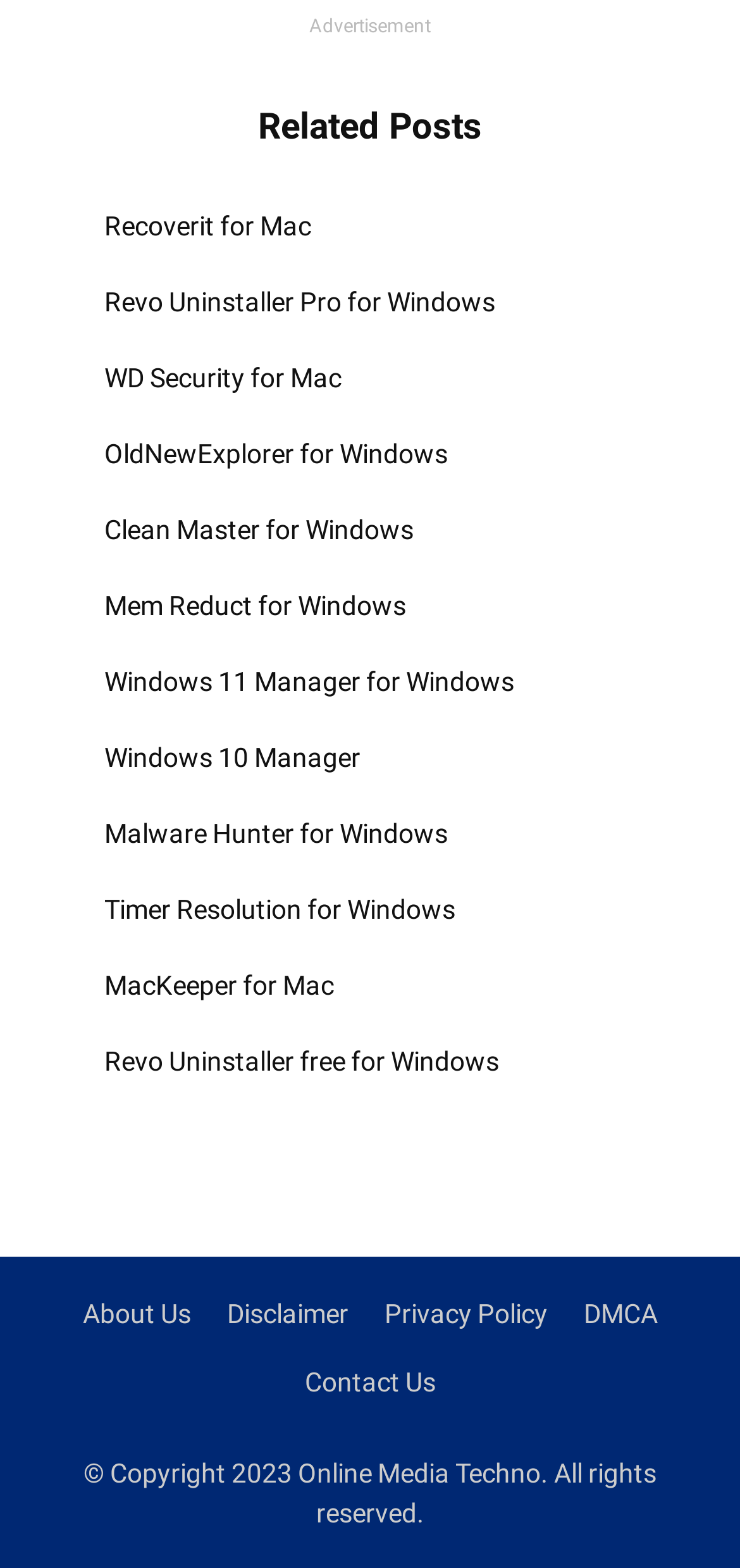Can you identify the bounding box coordinates of the clickable region needed to carry out this instruction: 'Visit Revo Uninstaller Pro for Windows'? The coordinates should be four float numbers within the range of 0 to 1, stated as [left, top, right, bottom].

[0.141, 0.182, 0.669, 0.202]